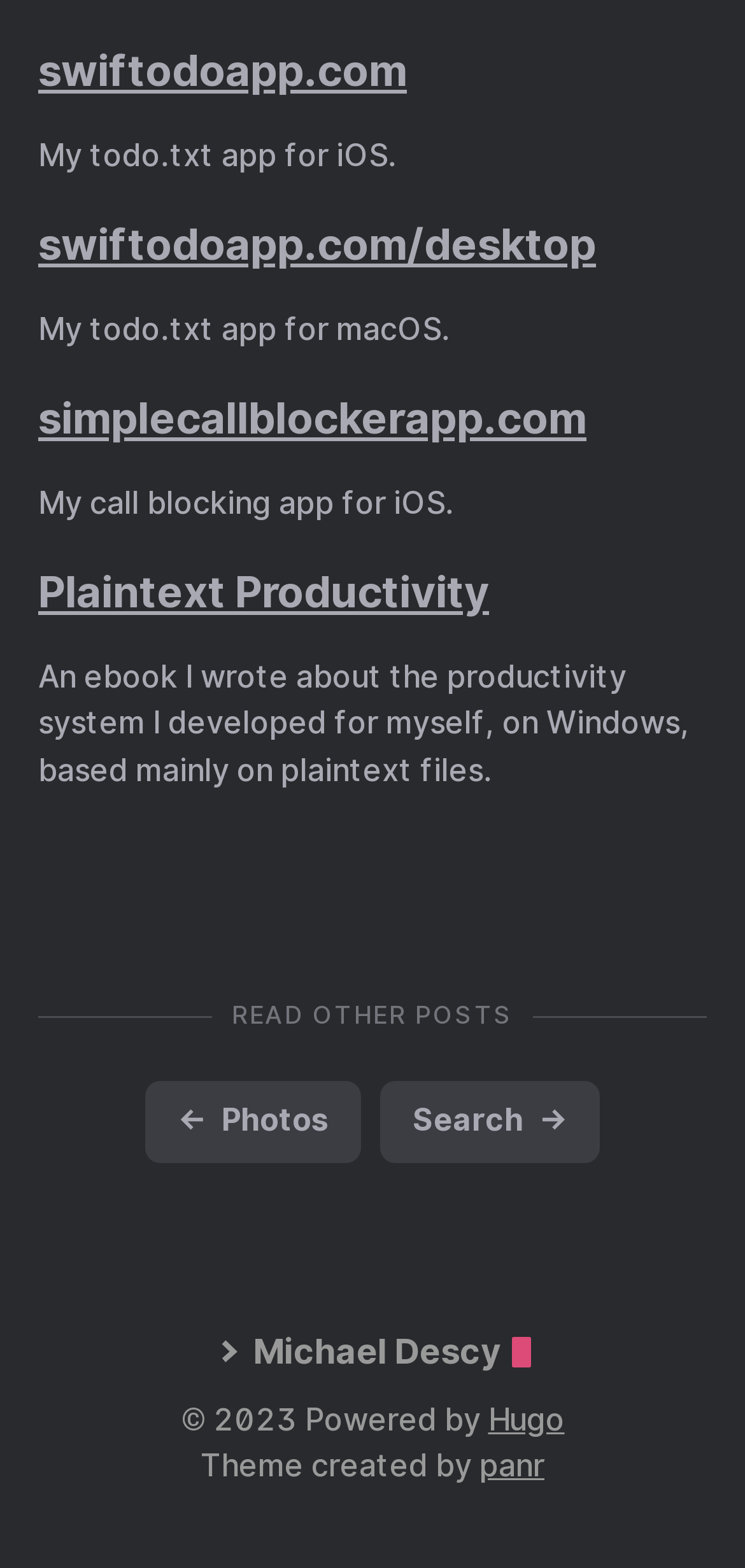Mark the bounding box of the element that matches the following description: "simplecallblockerapp.com".

[0.051, 0.25, 0.787, 0.283]